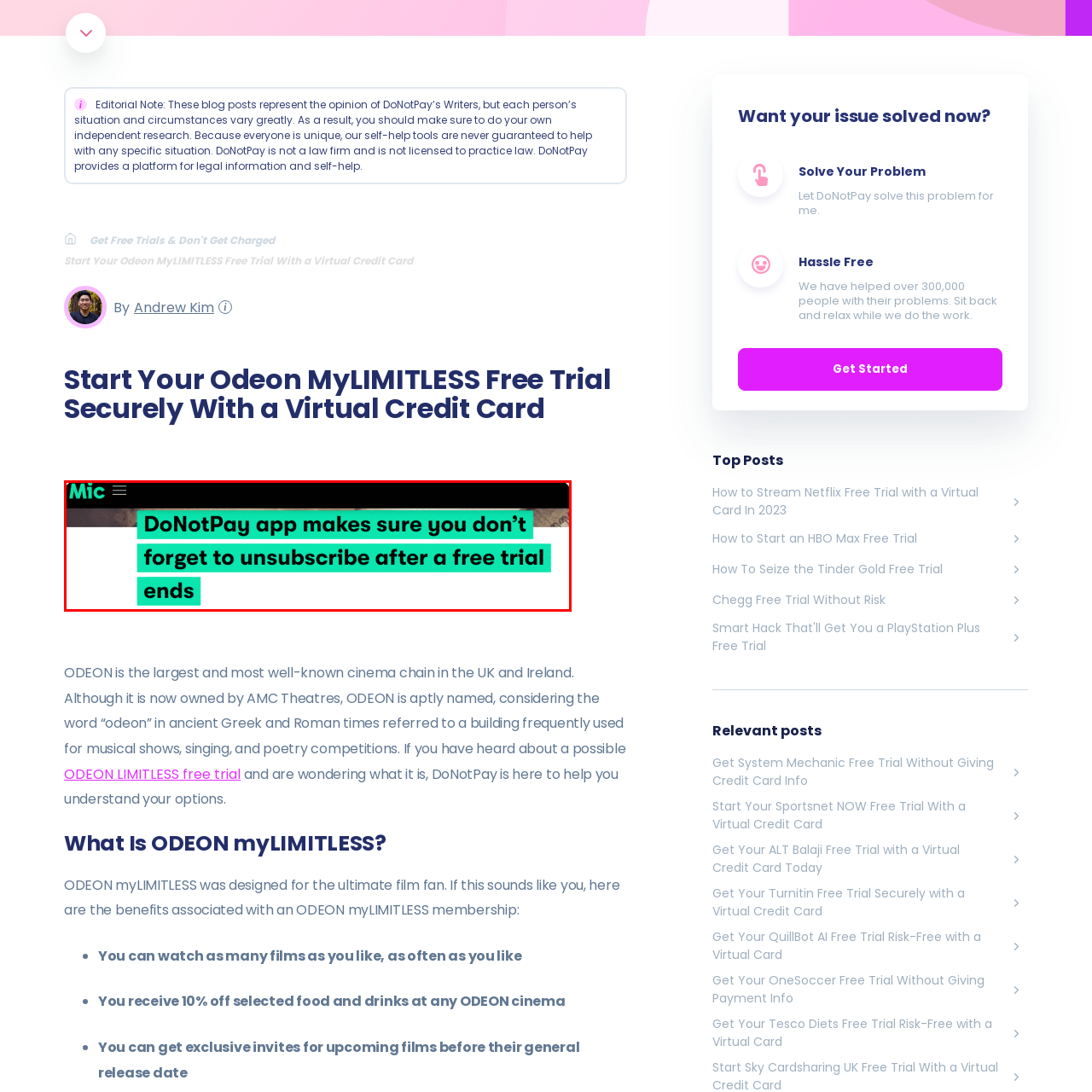What design element is used in the background?
Analyze the image inside the red bounding box and provide a one-word or short-phrase answer to the question.

Subtle hues